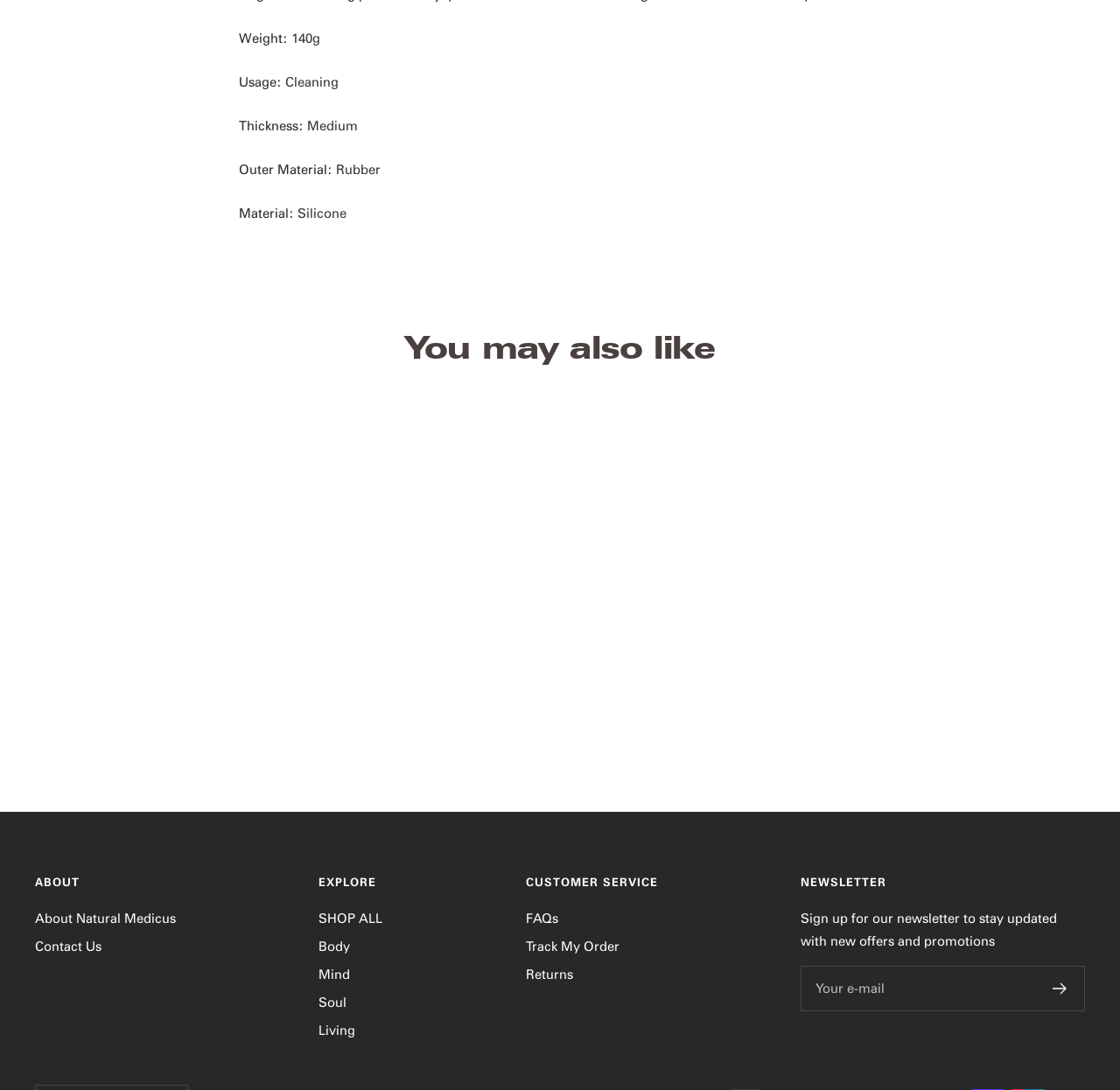Using the provided element description: "Mind", determine the bounding box coordinates of the corresponding UI element in the screenshot.

[0.285, 0.882, 0.313, 0.903]